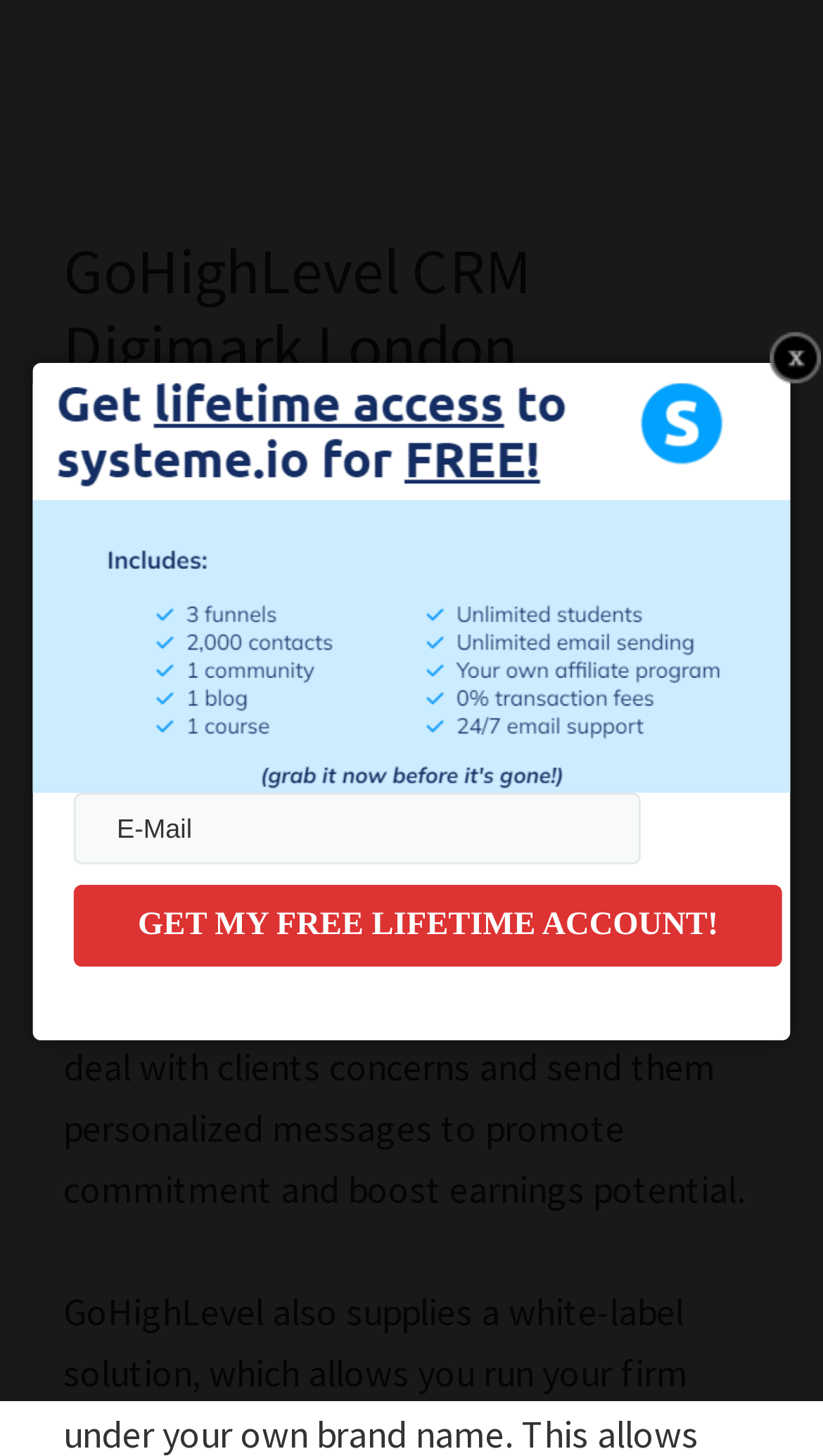From the image, can you give a detailed response to the question below:
What is required to get a free lifetime account?

I found the required field to get a free lifetime account by looking at the textbox element, which is labeled as 'E-Mail' and has a required attribute set to true.